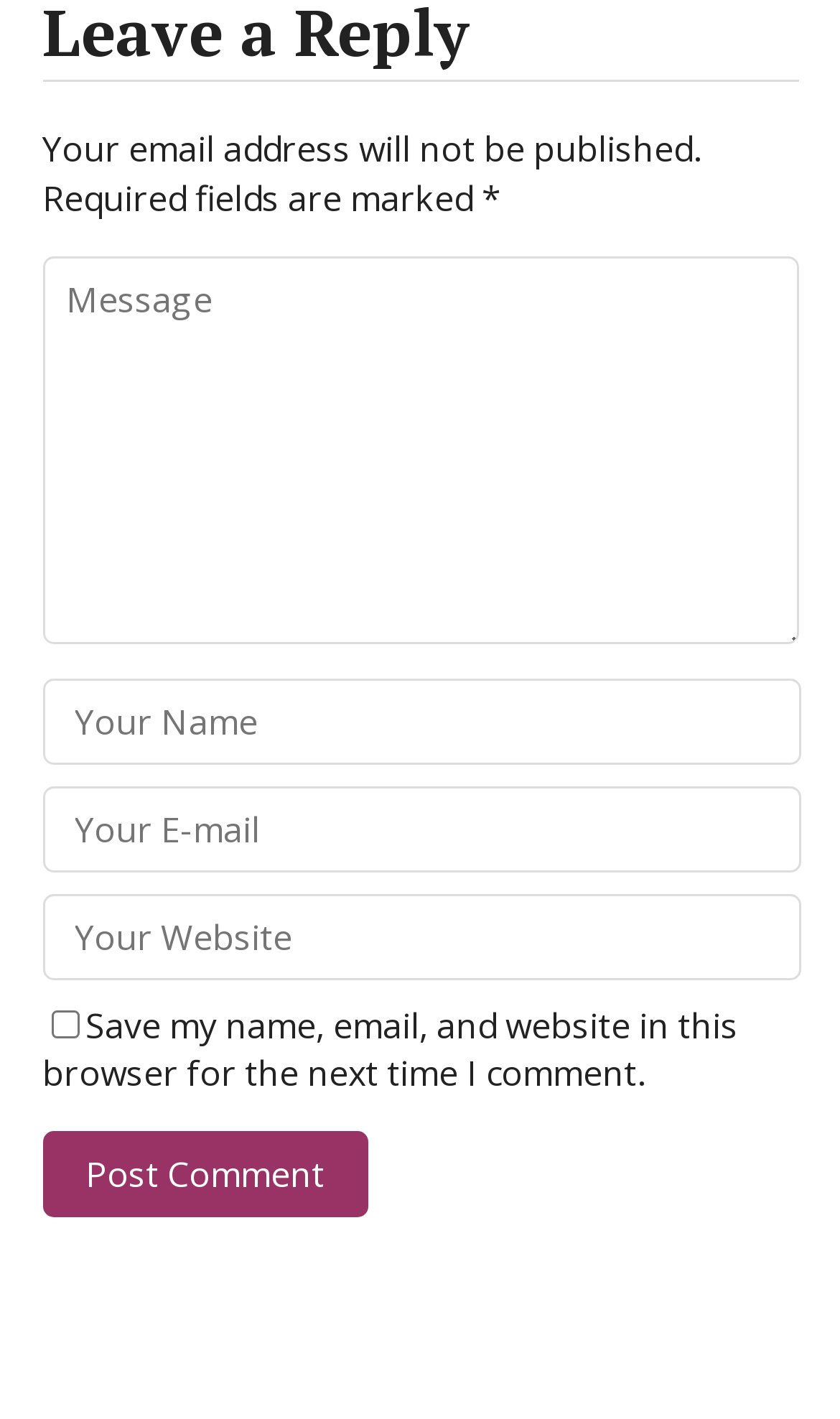Identify the coordinates of the bounding box for the element described below: "name="submit" value="Post Comment"". Return the coordinates as four float numbers between 0 and 1: [left, top, right, bottom].

[0.05, 0.798, 0.437, 0.858]